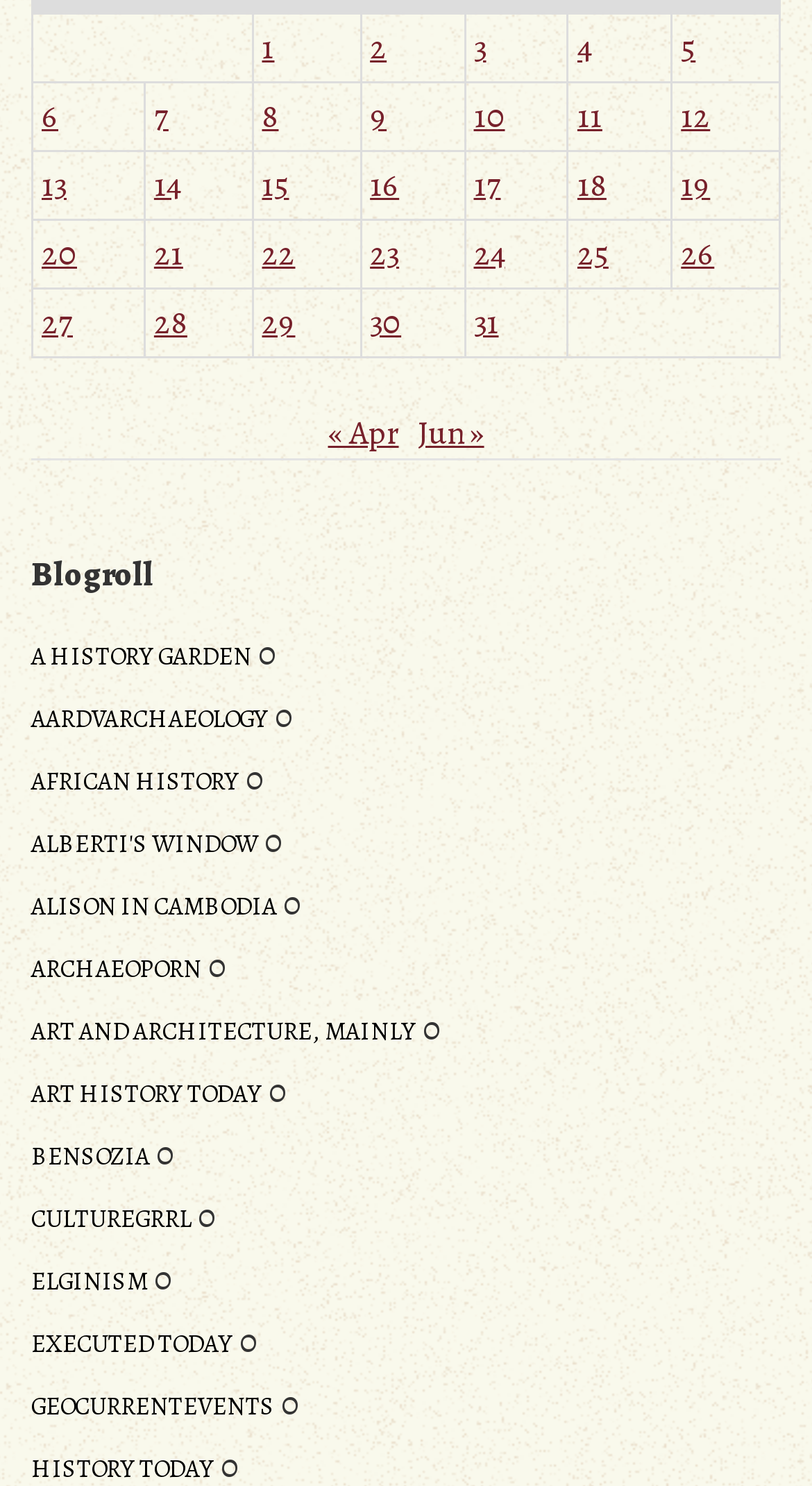Please locate the UI element described by "Art History Today" and provide its bounding box coordinates.

[0.038, 0.725, 0.323, 0.747]